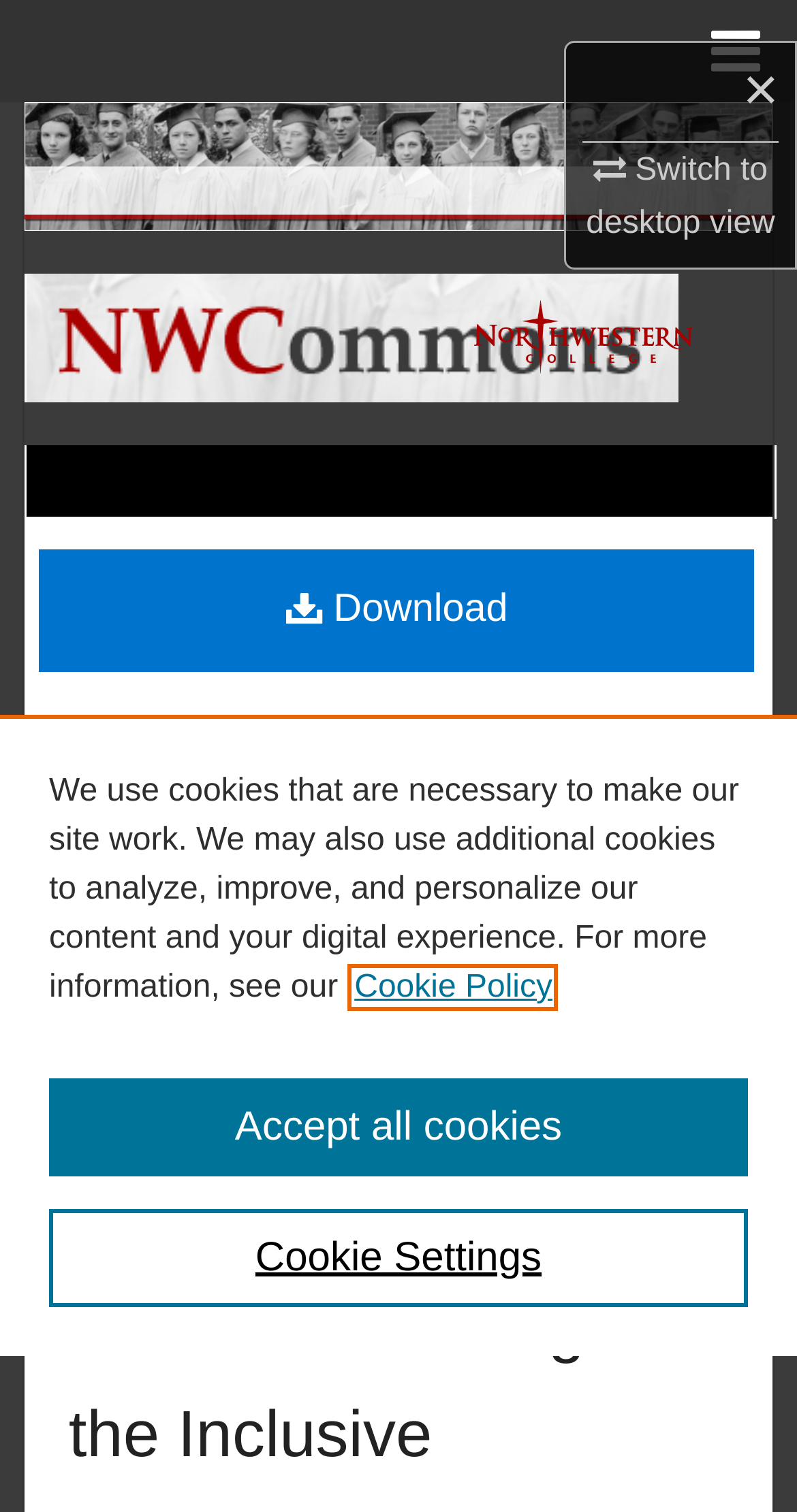Determine the bounding box of the UI element mentioned here: "Master's Theses & Capstone Projects". The coordinates must be in the format [left, top, right, bottom] with values ranging from 0 to 1.

[0.176, 0.649, 0.859, 0.738]